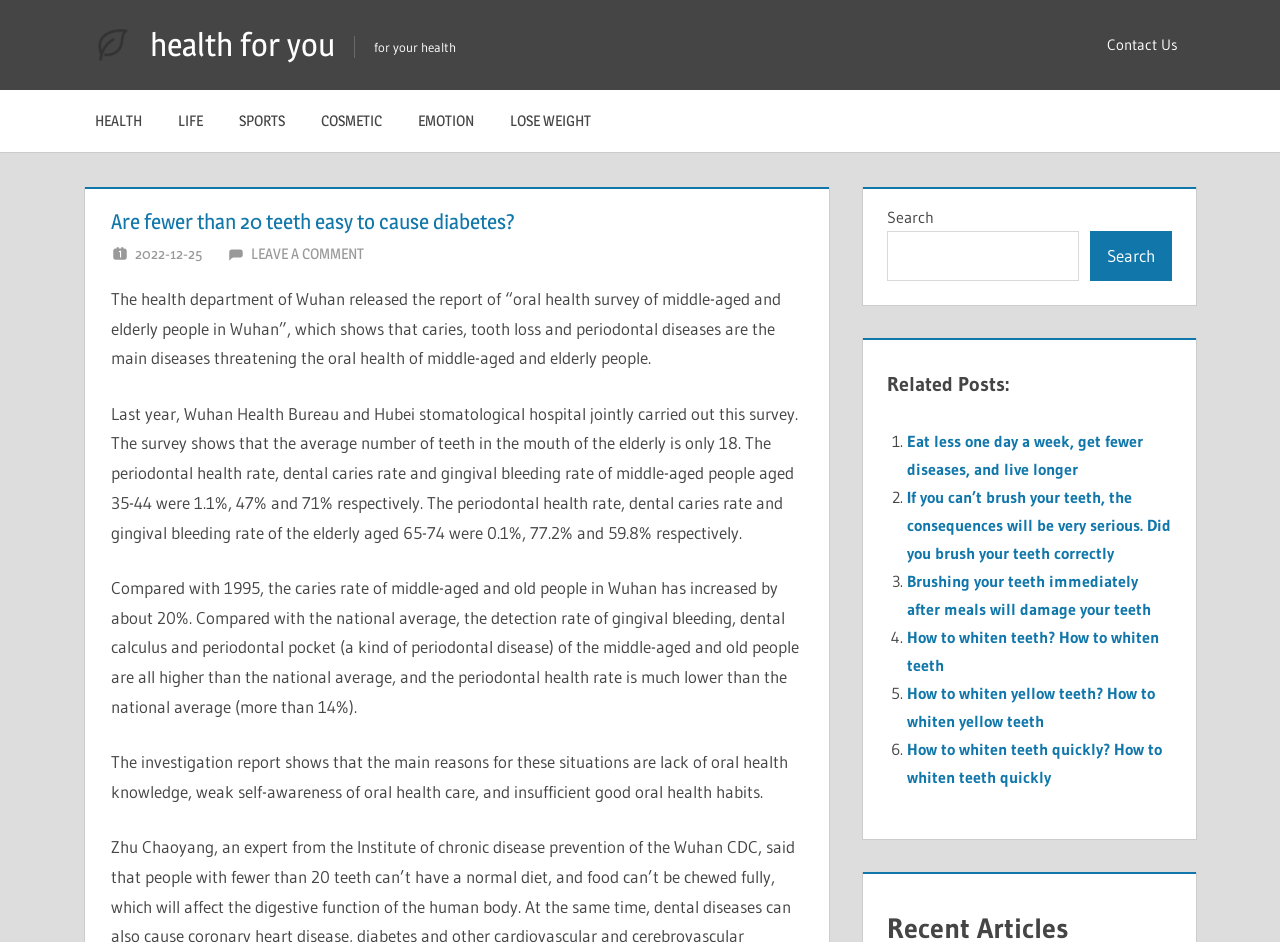What is the periodontal health rate of middle-aged people?
Refer to the image and provide a one-word or short phrase answer.

1.1%